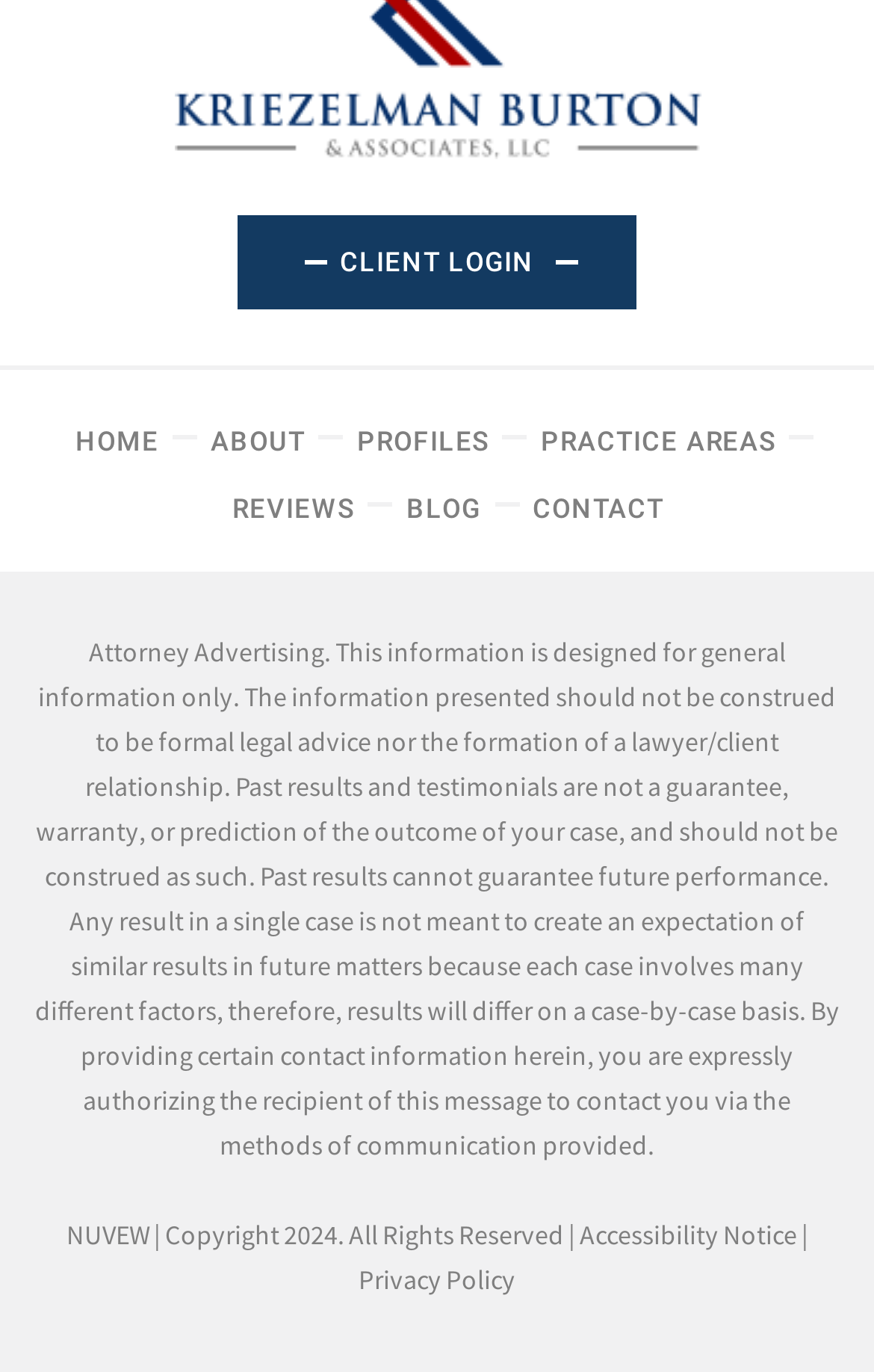Reply to the question with a brief word or phrase: What is the copyright year?

2024